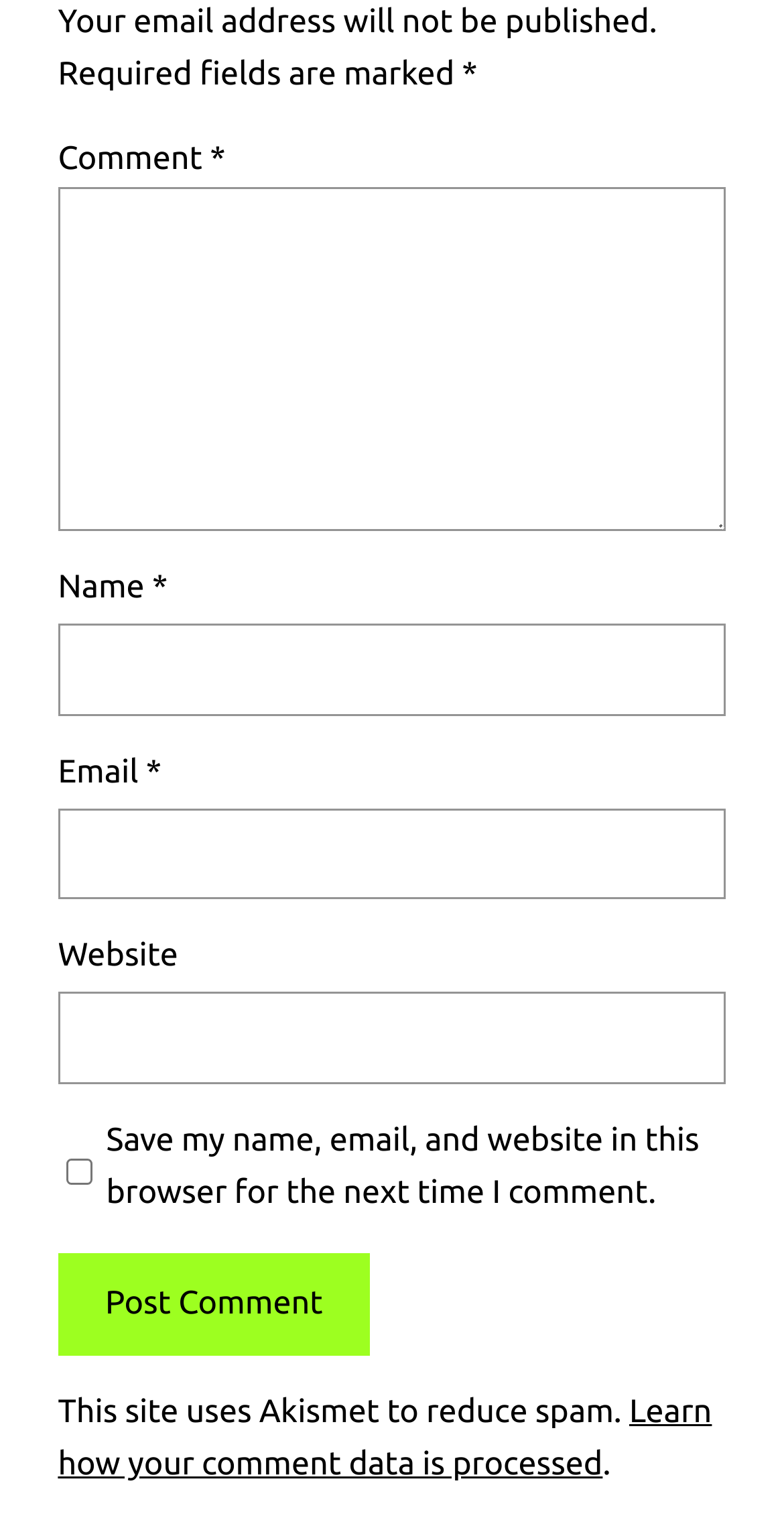Identify the bounding box for the described UI element. Provide the coordinates in (top-left x, top-left y, bottom-right x, bottom-right y) format with values ranging from 0 to 1: surgeMOREROOM- March 1-5, 2020

None